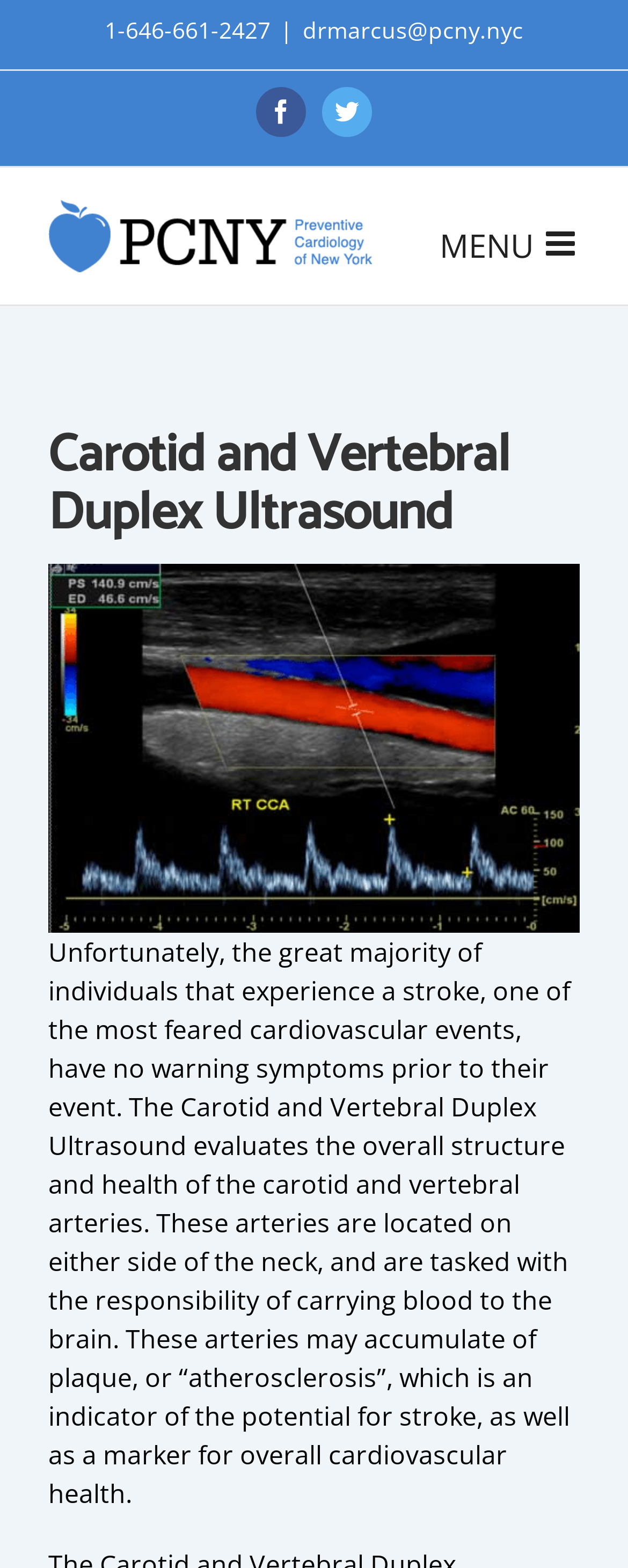Provide the bounding box coordinates of the UI element that matches the description: "Twitter".

[0.513, 0.056, 0.592, 0.088]